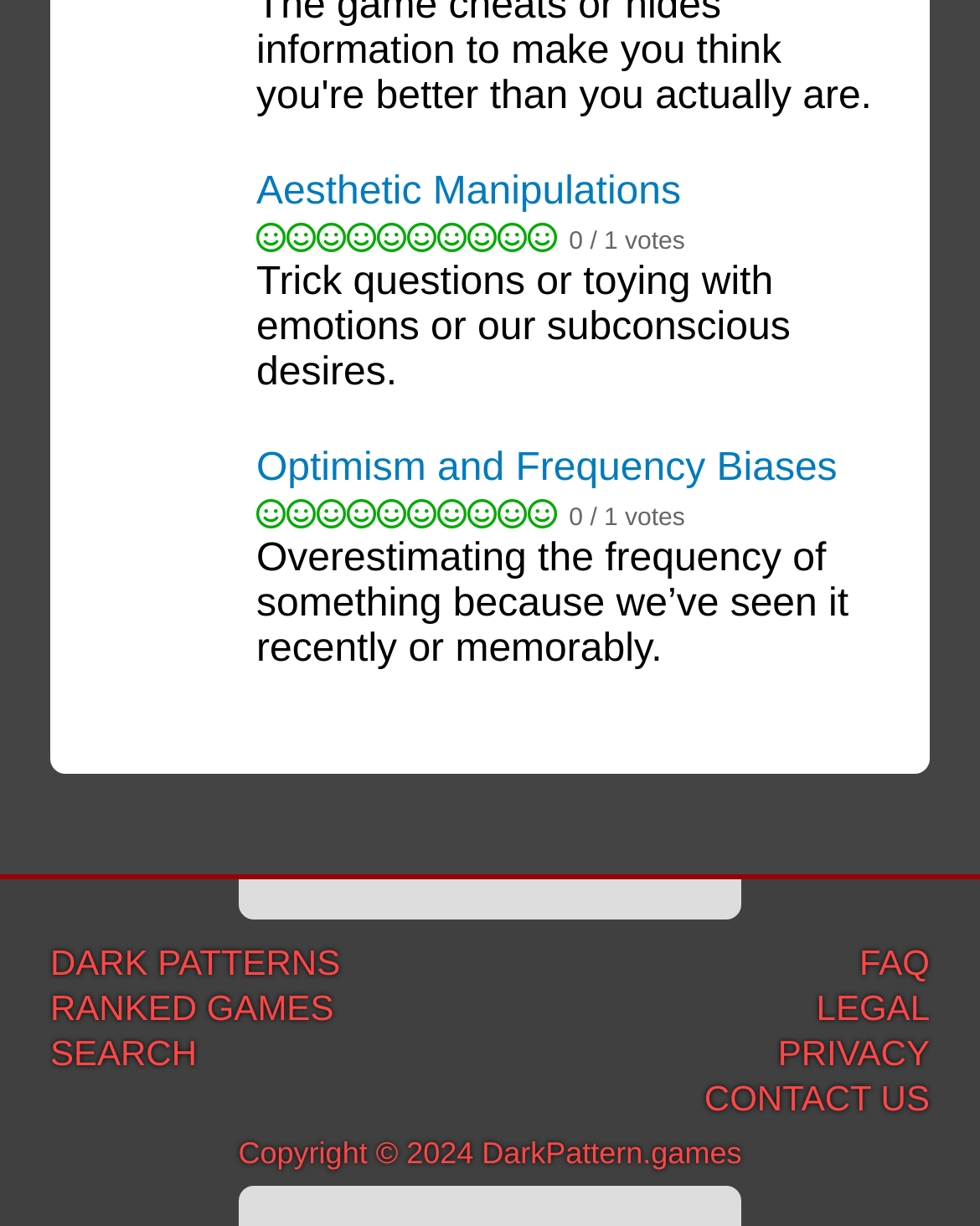Please indicate the bounding box coordinates of the element's region to be clicked to achieve the instruction: "Visit Optimism and Frequency Biases". Provide the coordinates as four float numbers between 0 and 1, i.e., [left, top, right, bottom].

[0.262, 0.365, 0.854, 0.4]